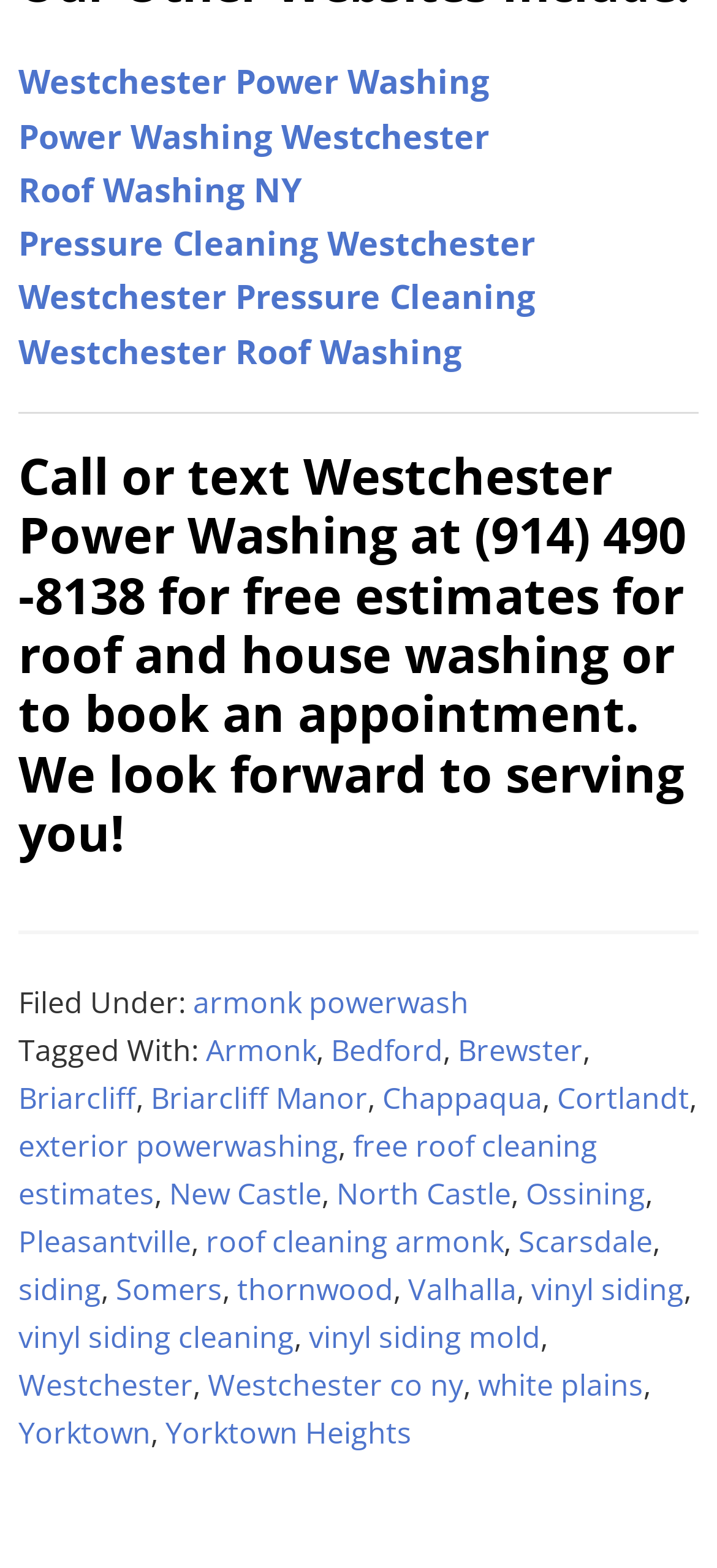How many links are there in the footer section?
Look at the image and answer with only one word or phrase.

24